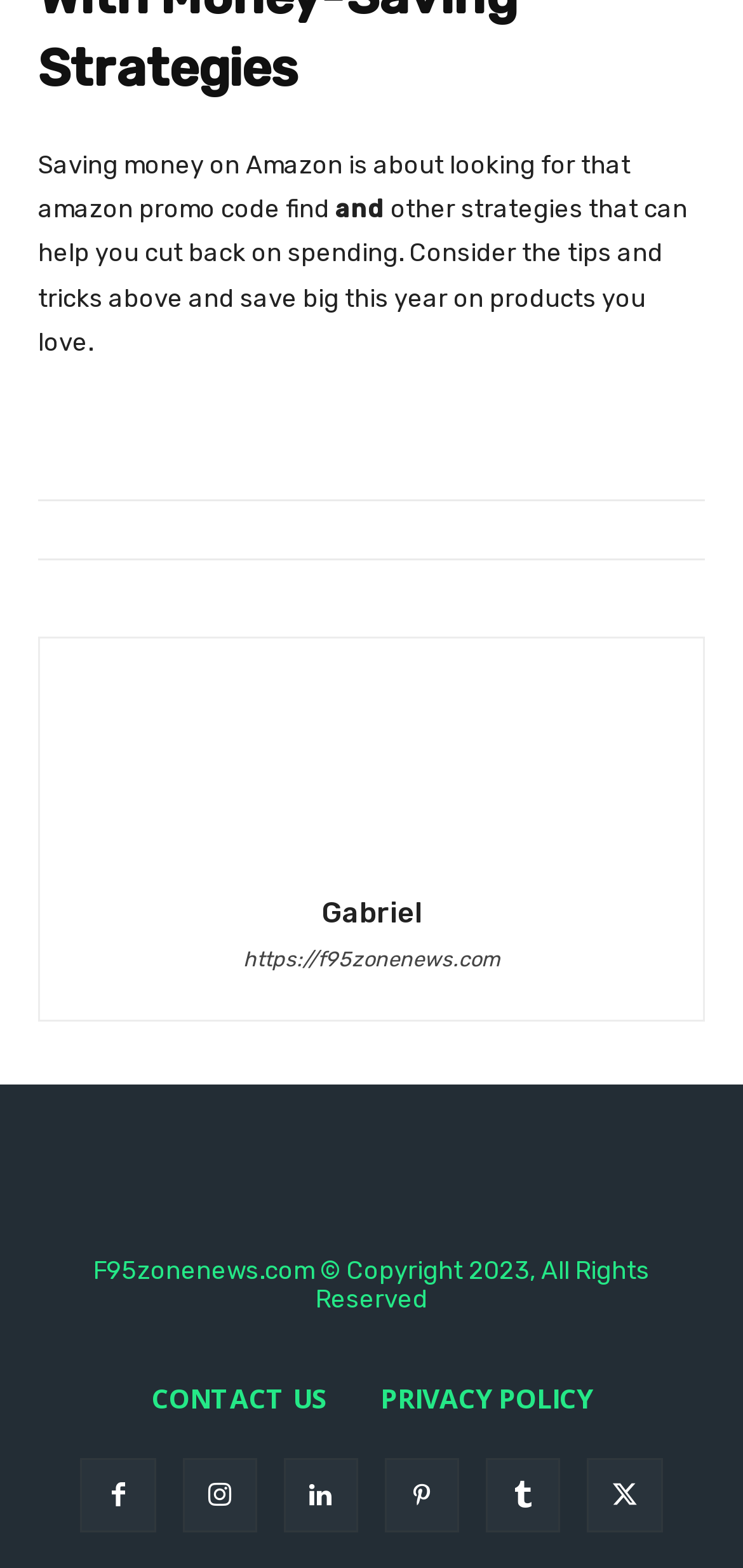What is the topic of the text at the top of the page?
Please elaborate on the answer to the question with detailed information.

The topic of the text at the top of the page is about saving money on Amazon by looking for promo codes and other strategies to cut back on spending.